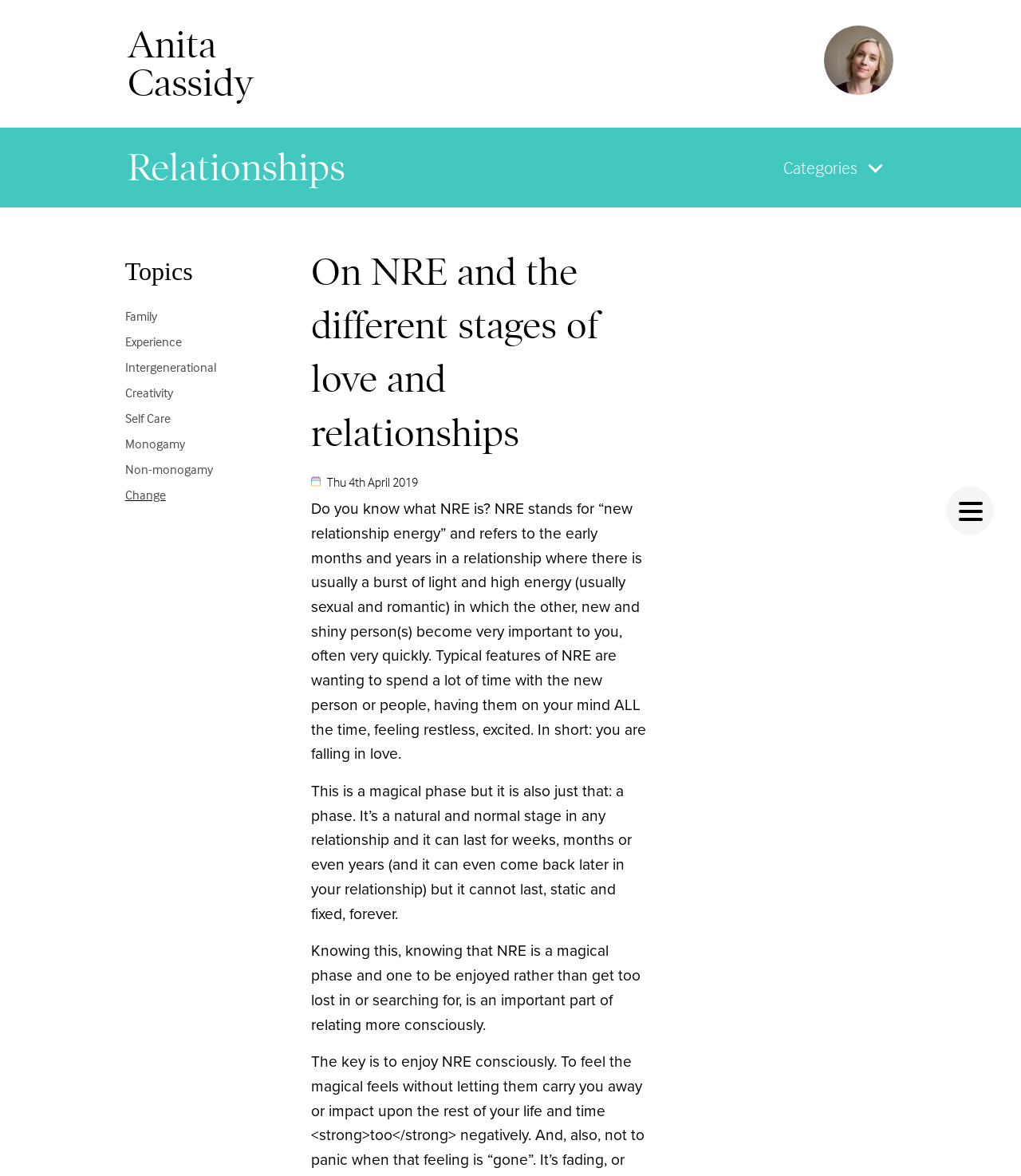Based on the visual content of the image, answer the question thoroughly: What is the category of the article?

The category of the article is 'Relationships' which is mentioned as a heading on the webpage, and also has subtopics such as 'Family', 'Experience', 'Intergenerational', etc.